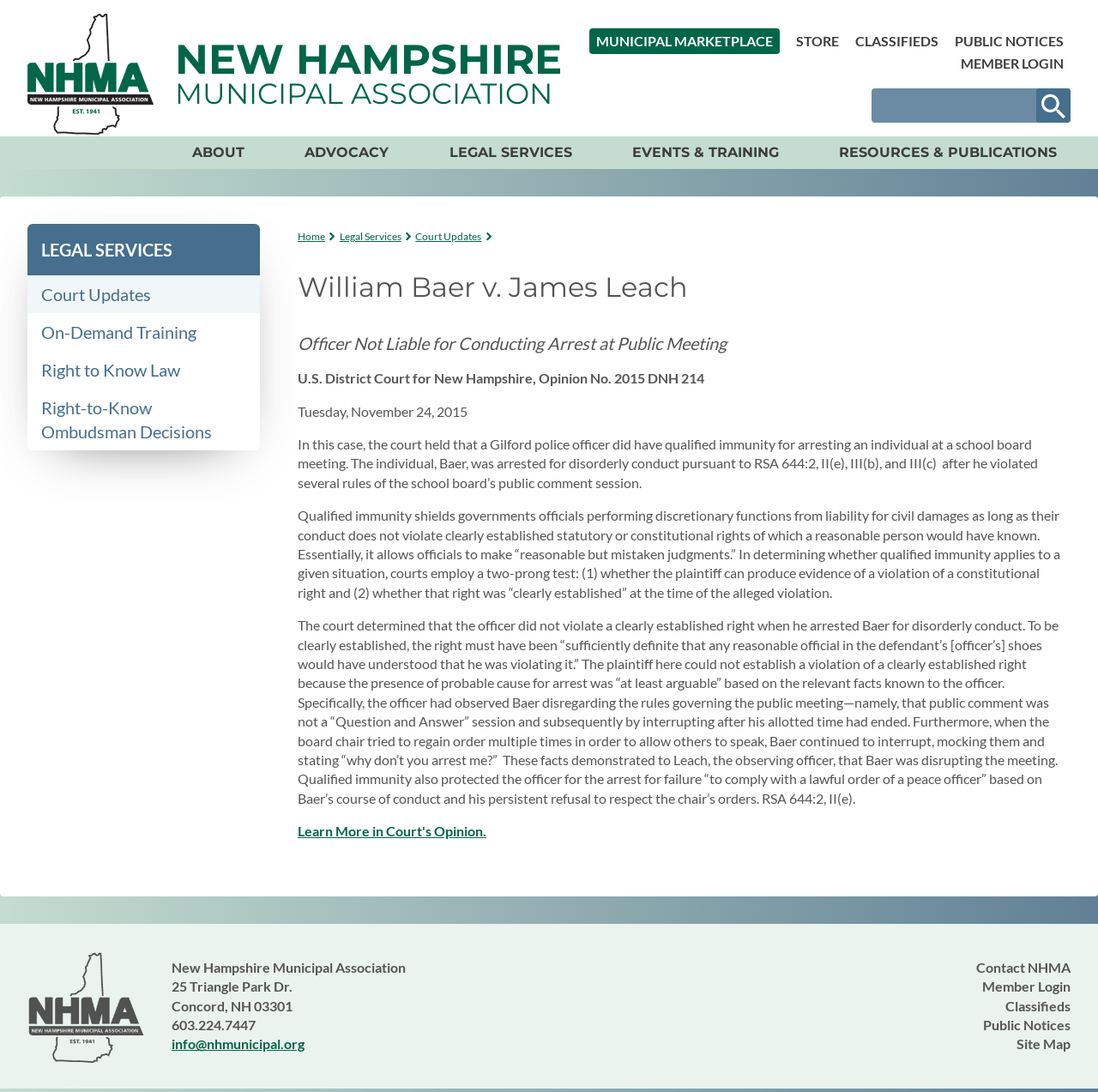Determine the bounding box coordinates of the clickable region to follow the instruction: "Search for something".

[0.794, 0.081, 0.975, 0.112]